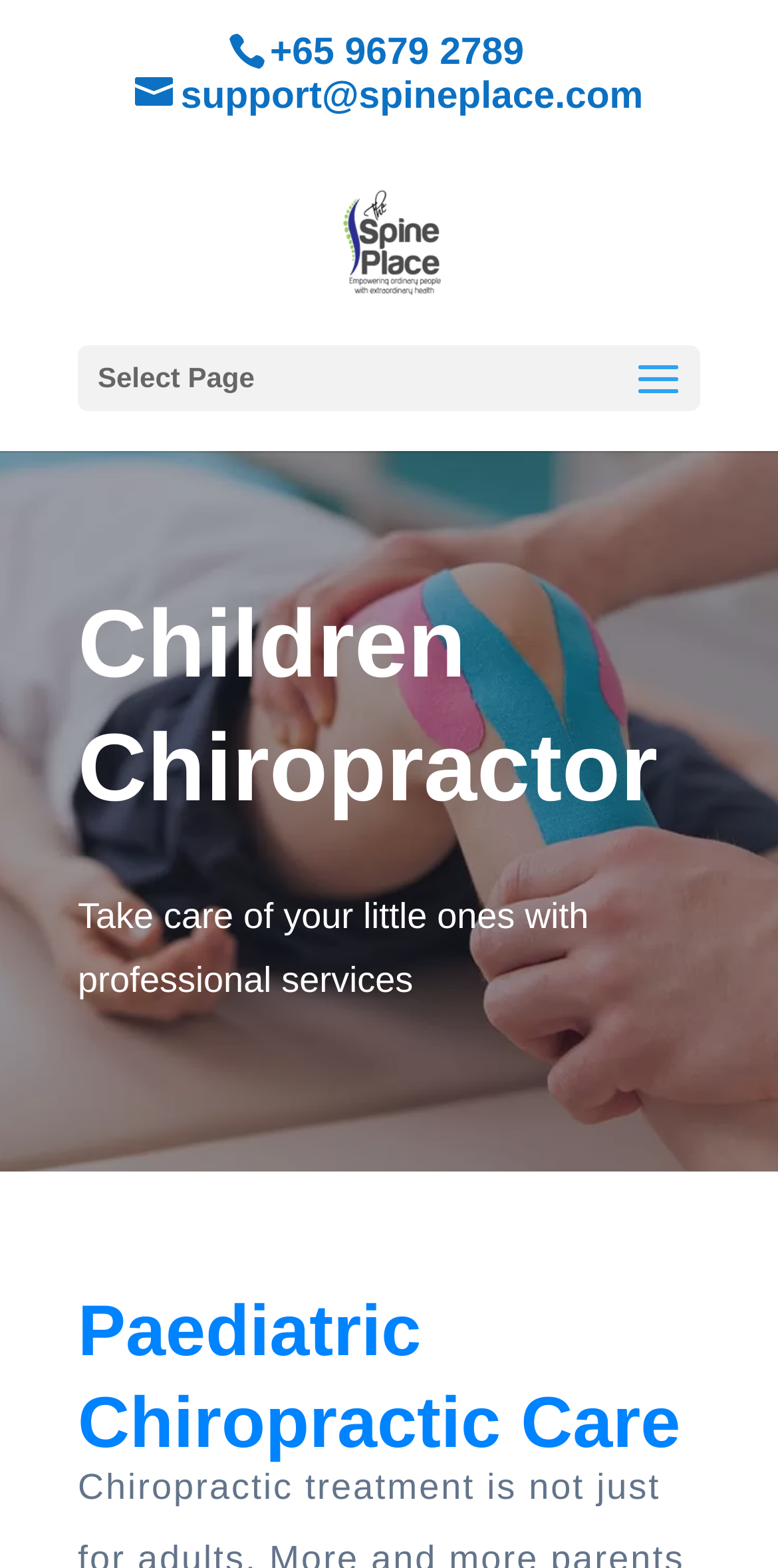What is the focus of the chiropractic care service? Observe the screenshot and provide a one-word or short phrase answer.

Children